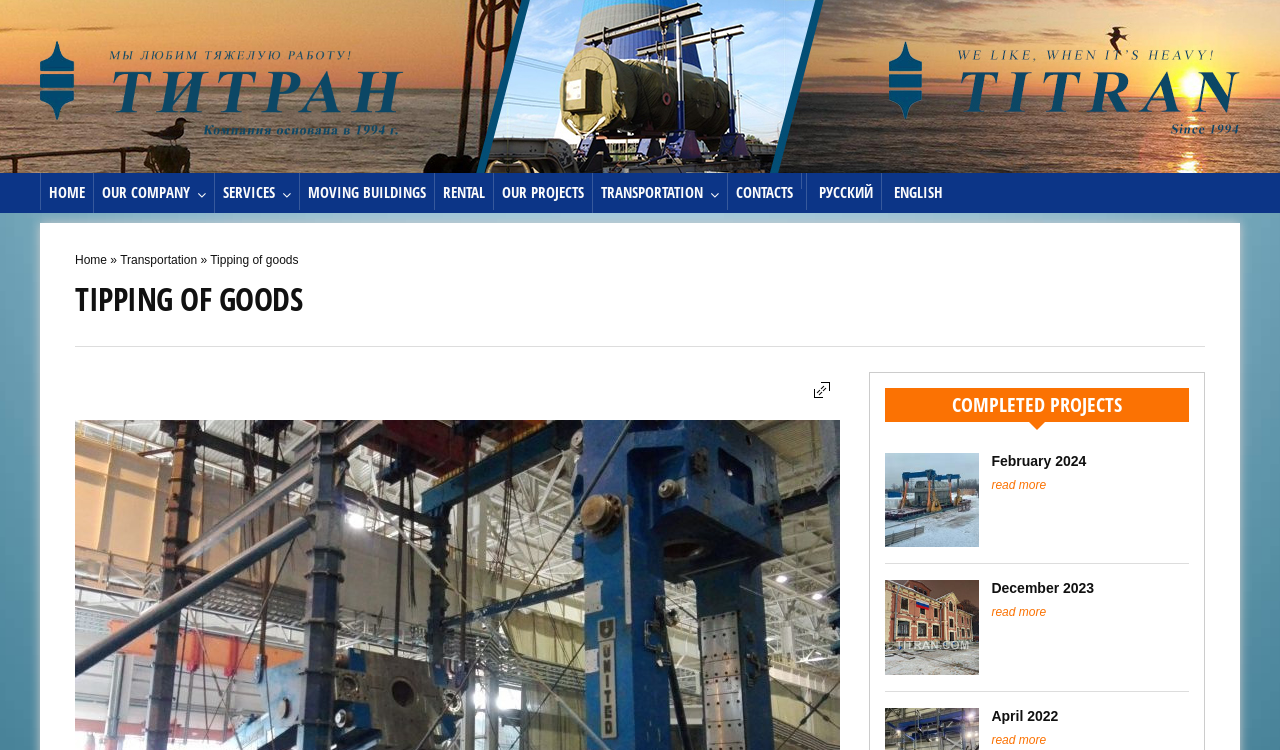Identify the bounding box coordinates of the region I need to click to complete this instruction: "Click on the Titran logo".

[0.031, 0.033, 0.393, 0.197]